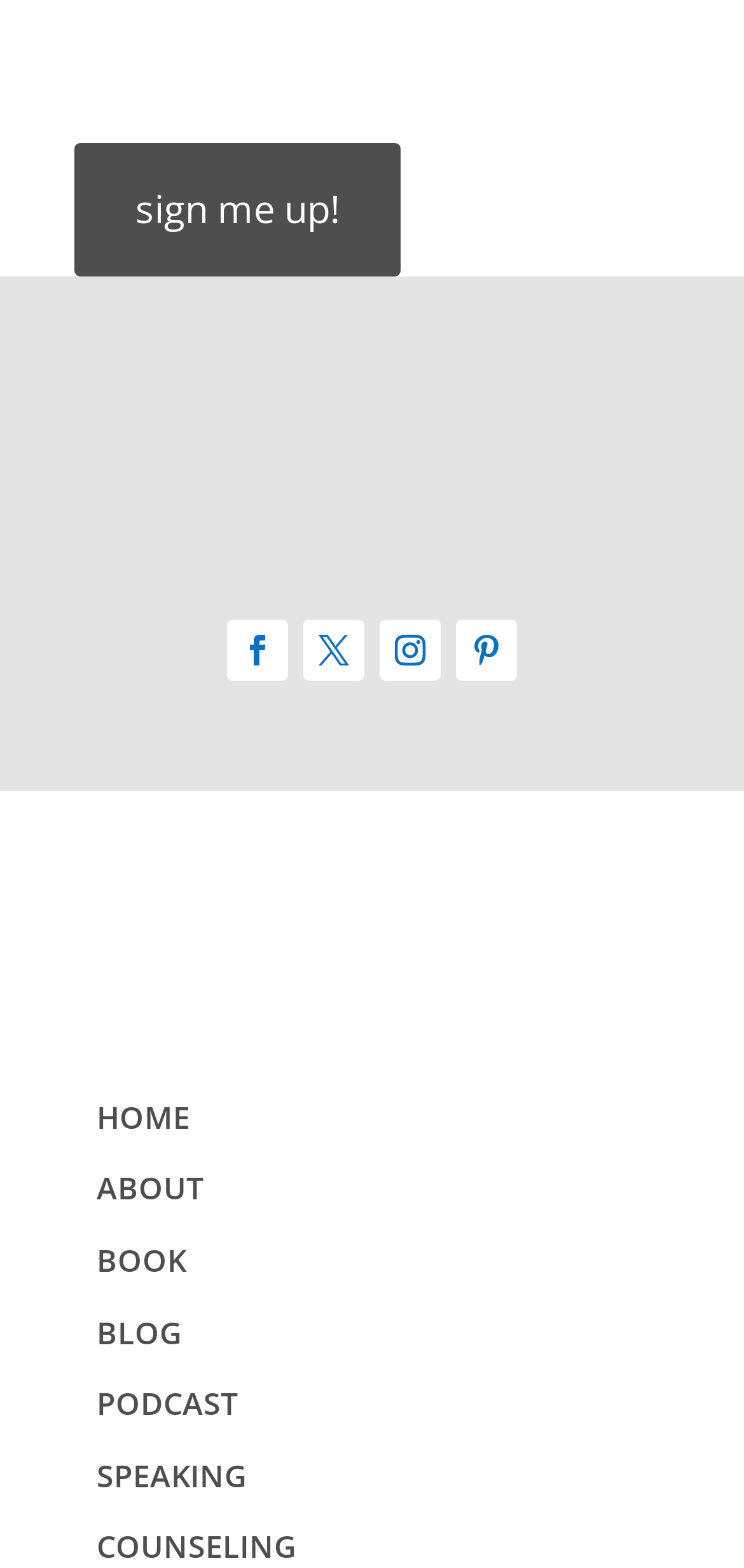Identify the bounding box coordinates of the clickable section necessary to follow the following instruction: "Click on 'BLOG'". The coordinates should be presented as four float numbers from 0 to 1, i.e., [left, top, right, bottom].

[0.13, 0.837, 0.245, 0.863]